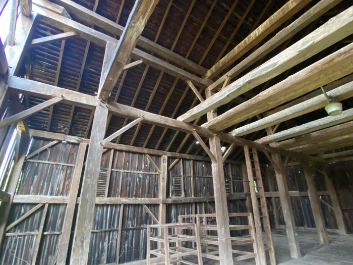Provide a short answer using a single word or phrase for the following question: 
What is the source of the warm and inviting atmosphere in the barn?

Sunlight